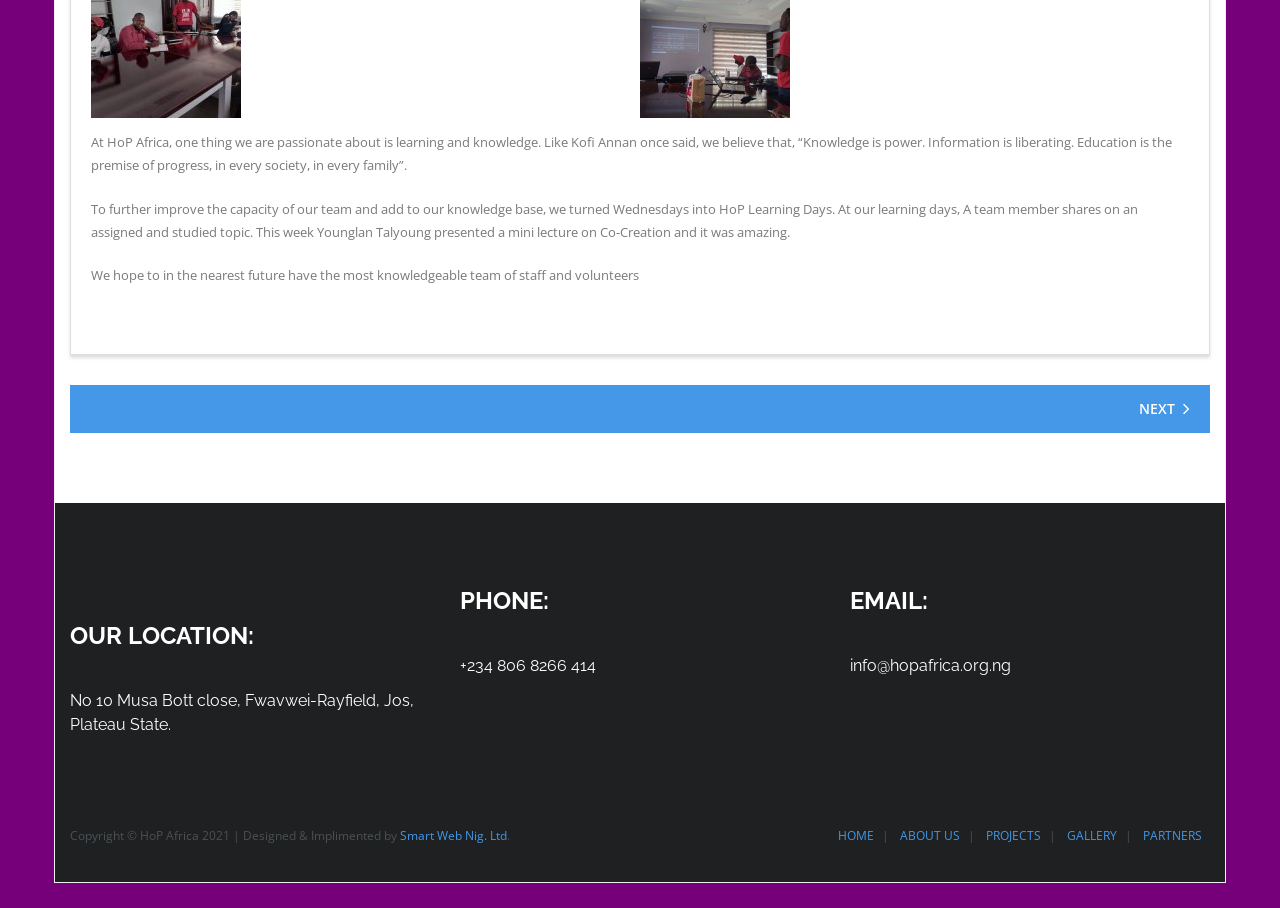Given the following UI element description: "Smart Web Nig. Ltd", find the bounding box coordinates in the webpage screenshot.

[0.312, 0.911, 0.396, 0.929]